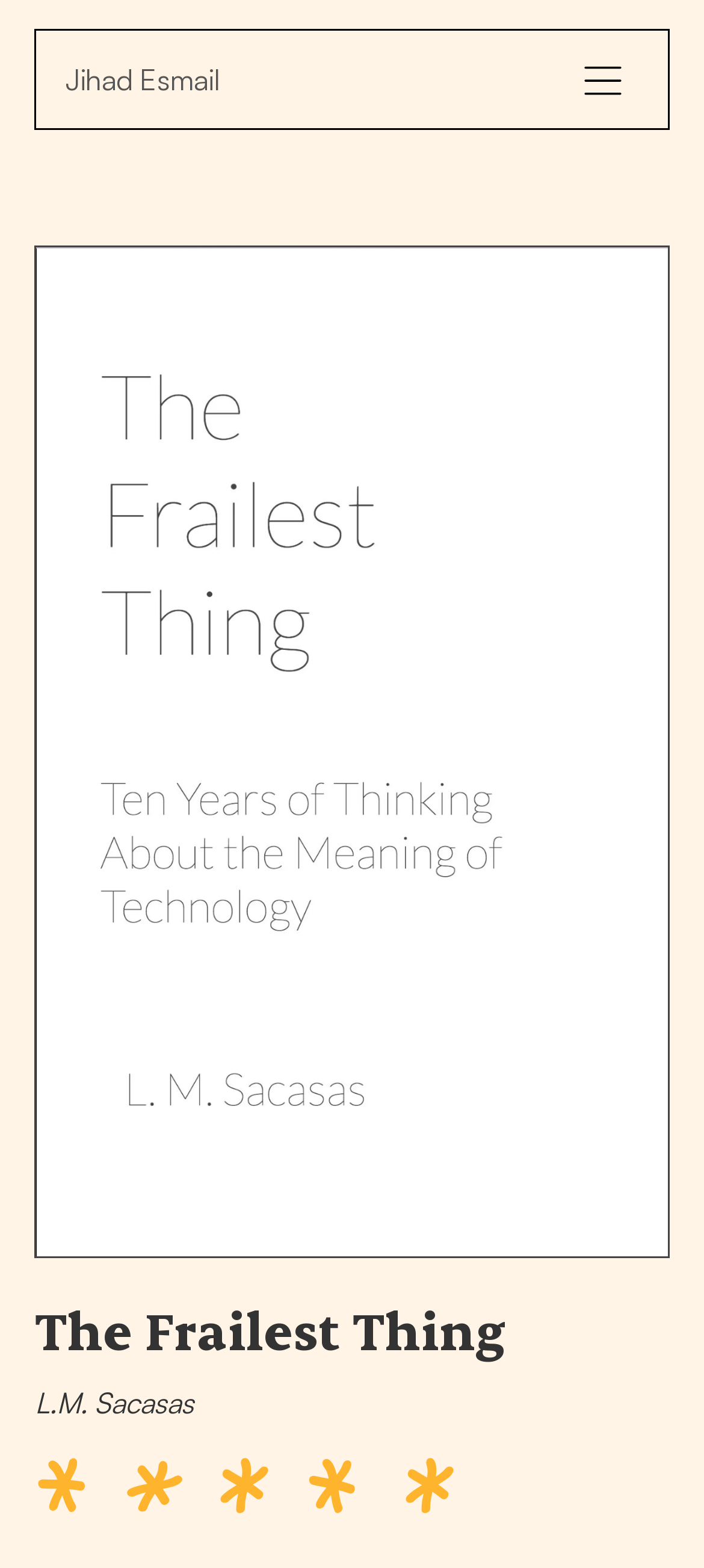Identify the bounding box coordinates for the UI element mentioned here: "Jihad Esmail". Provide the coordinates as four float values between 0 and 1, i.e., [left, top, right, bottom].

[0.093, 0.039, 0.311, 0.062]